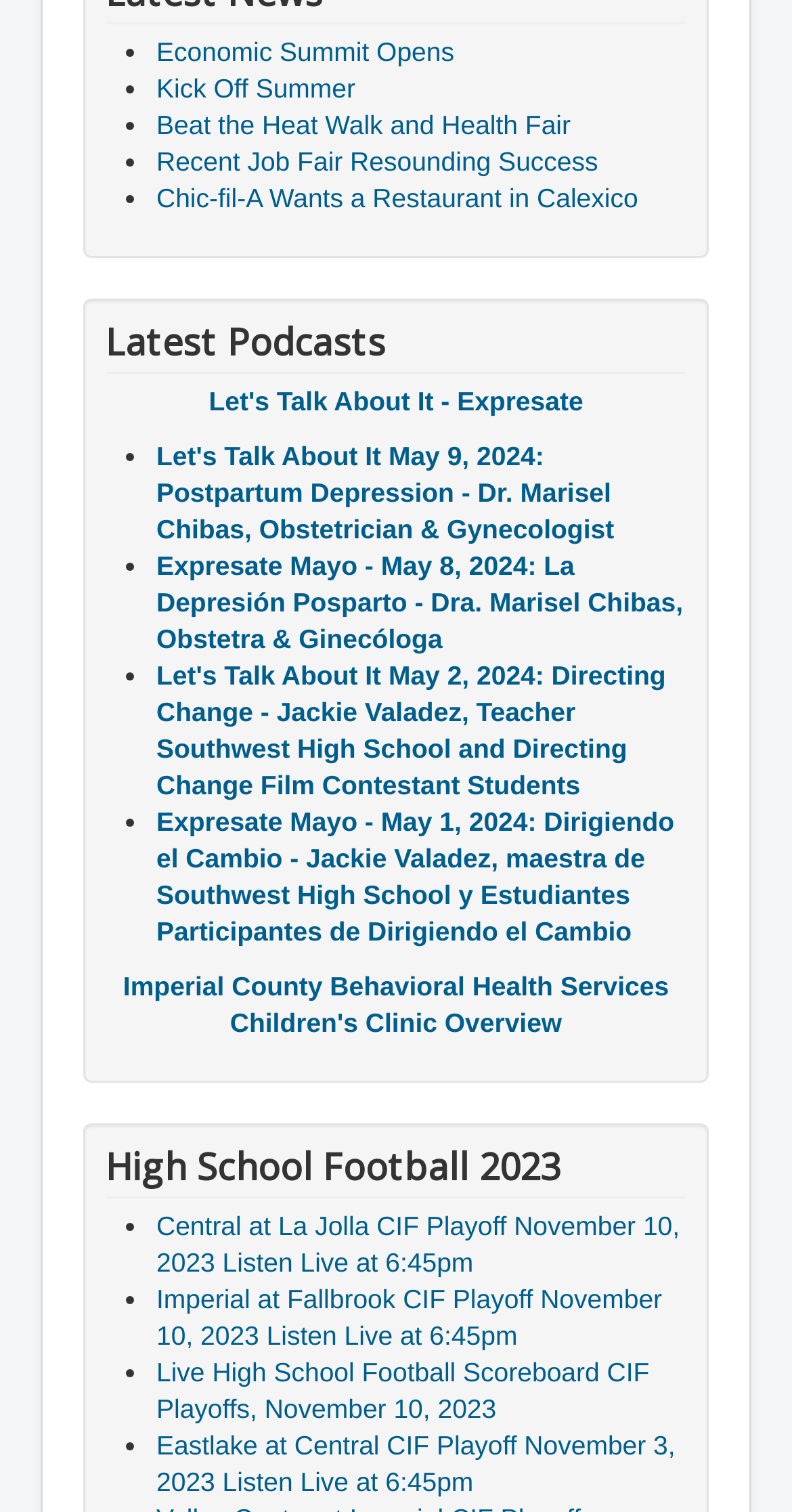From the webpage screenshot, predict the bounding box coordinates (top-left x, top-left y, bottom-right x, bottom-right y) for the UI element described here: Recent Job Fair Resounding Success

[0.197, 0.097, 0.755, 0.117]